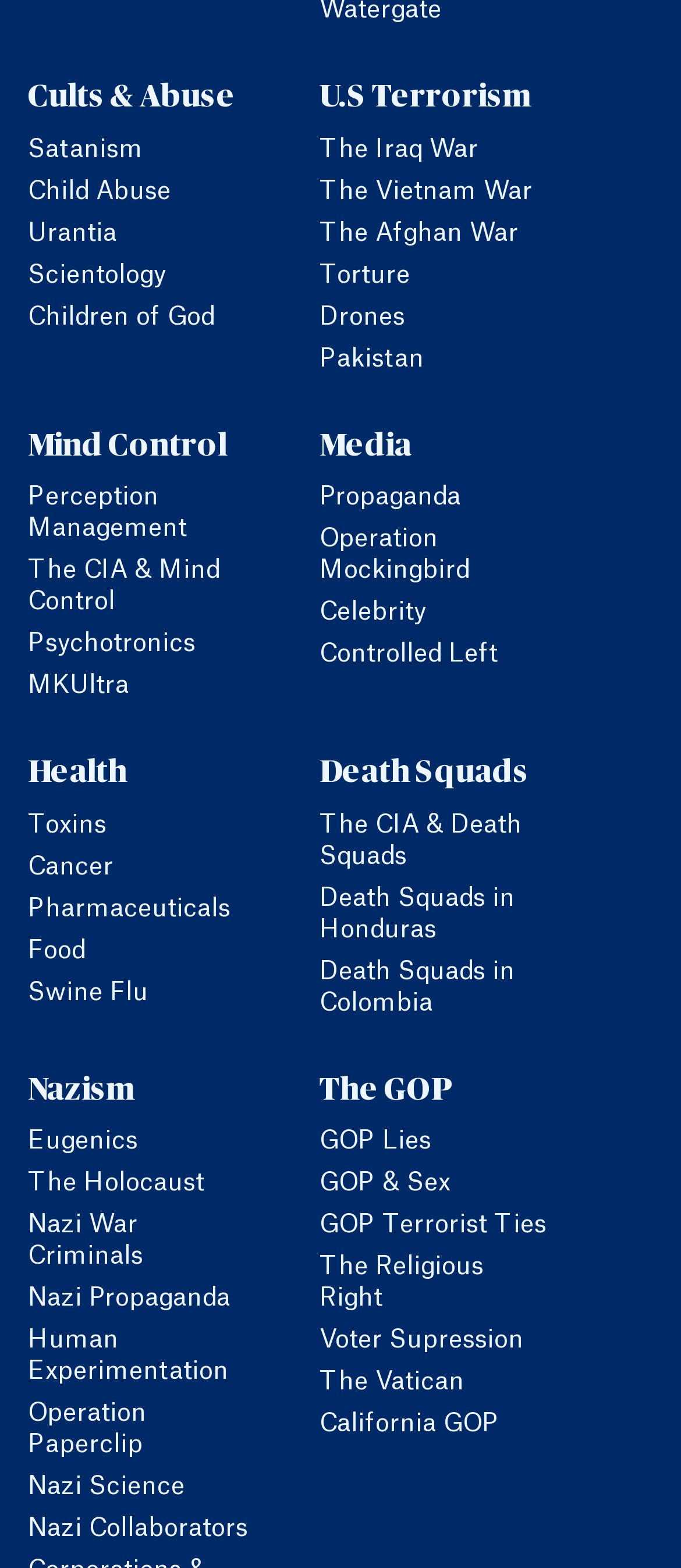How many links are listed under the category 'Nazism'?
Please answer the question with a detailed response using the information from the screenshot.

There are eight links listed under the category 'Nazism', which include Eugenics, The Holocaust, Nazi War Criminals, Nazi Propaganda, Human Experimentation, Operation Paperclip, Nazi Science, and Nazi Collaborators.